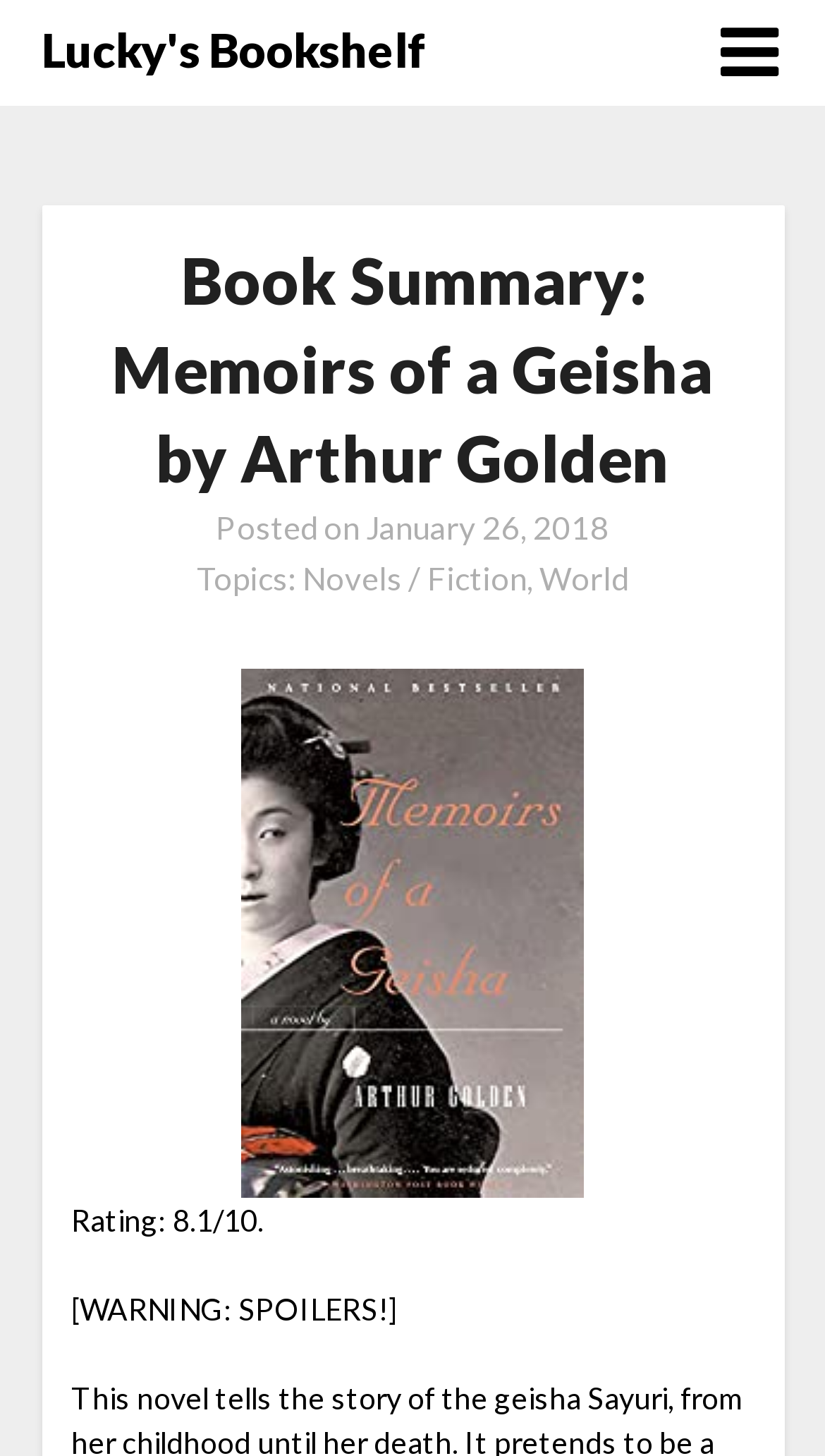Provide a brief response using a word or short phrase to this question:
What is the name of the bookshelf?

Lucky's Bookshelf